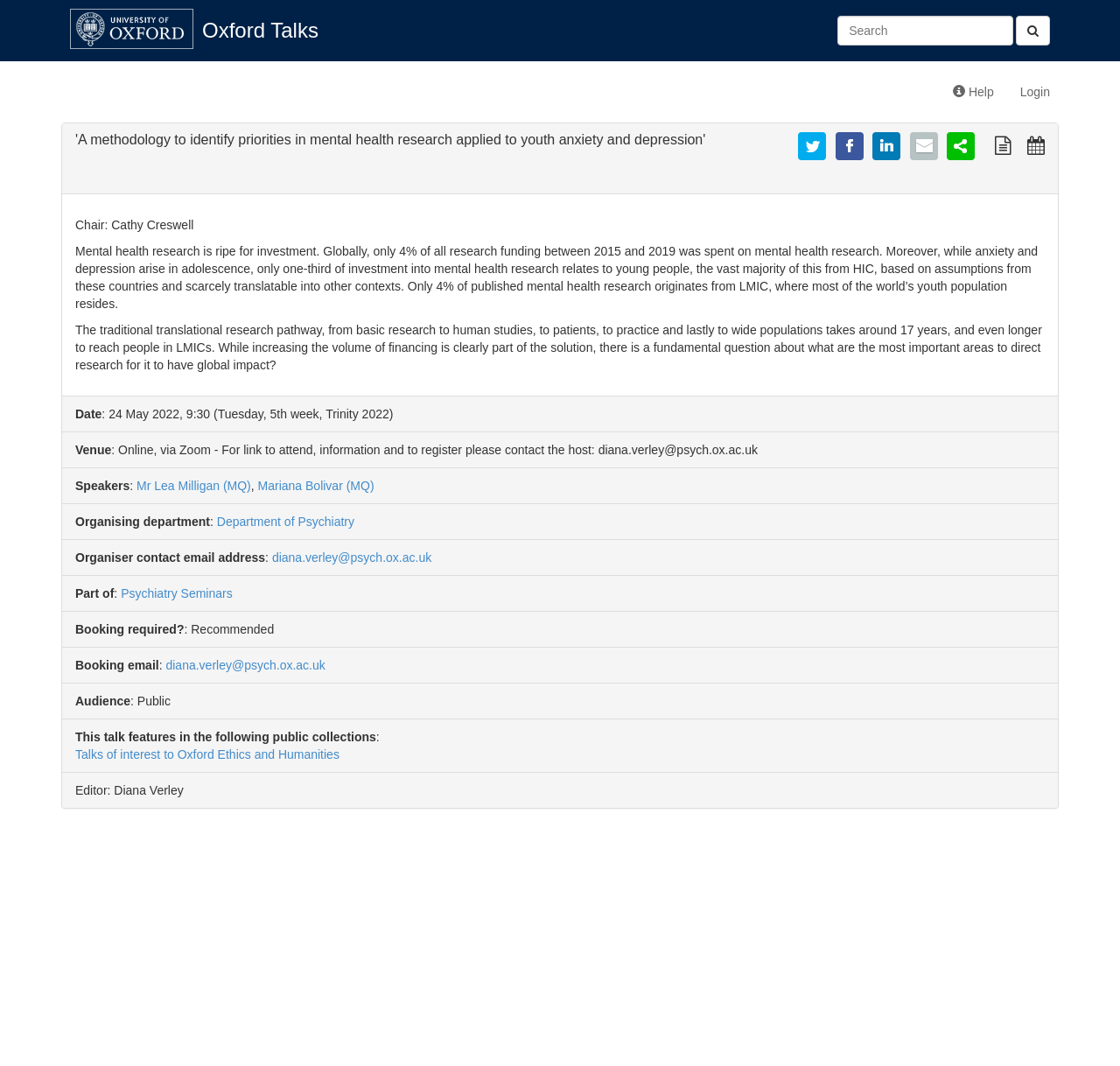Identify the bounding box for the UI element that is described as follows: "parent_node: ​".

[0.907, 0.015, 0.938, 0.043]